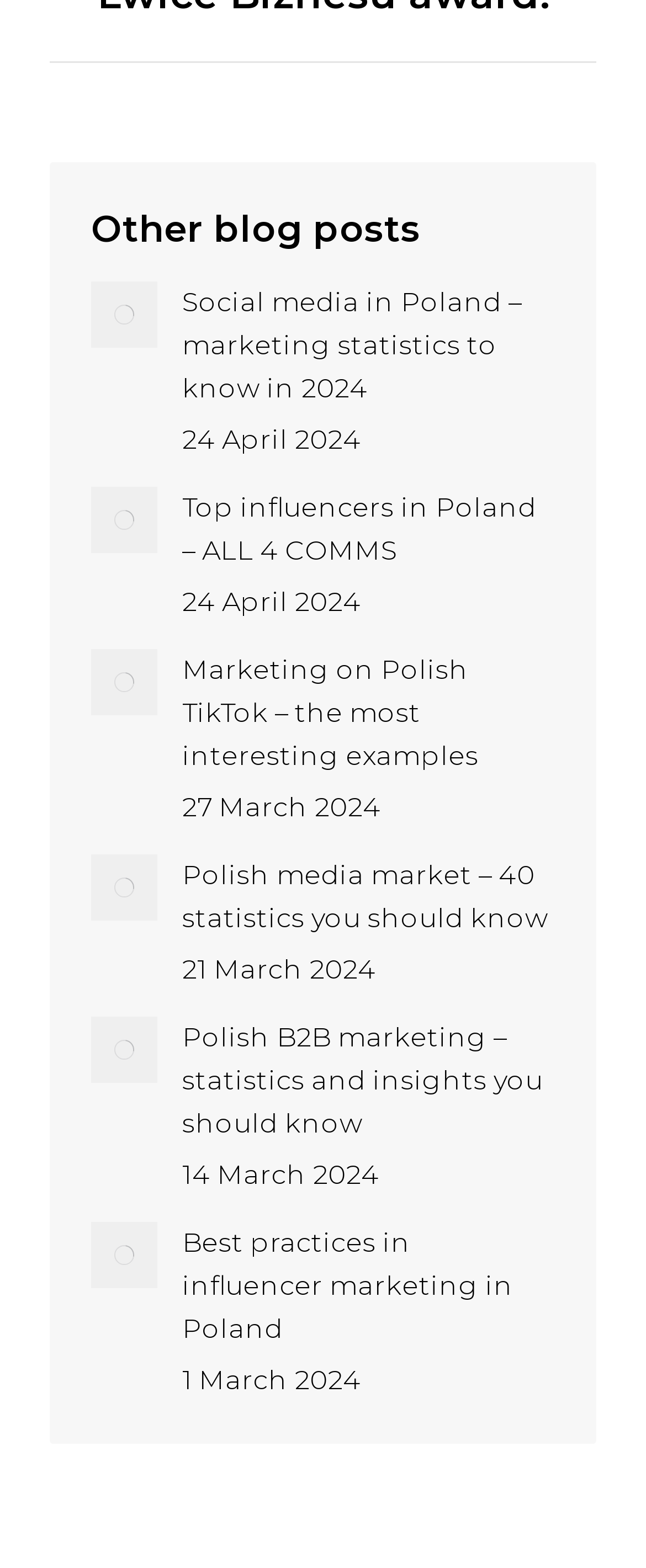Find the bounding box coordinates of the clickable area that will achieve the following instruction: "Explore influencer marketing in Poland".

[0.282, 0.78, 0.859, 0.862]